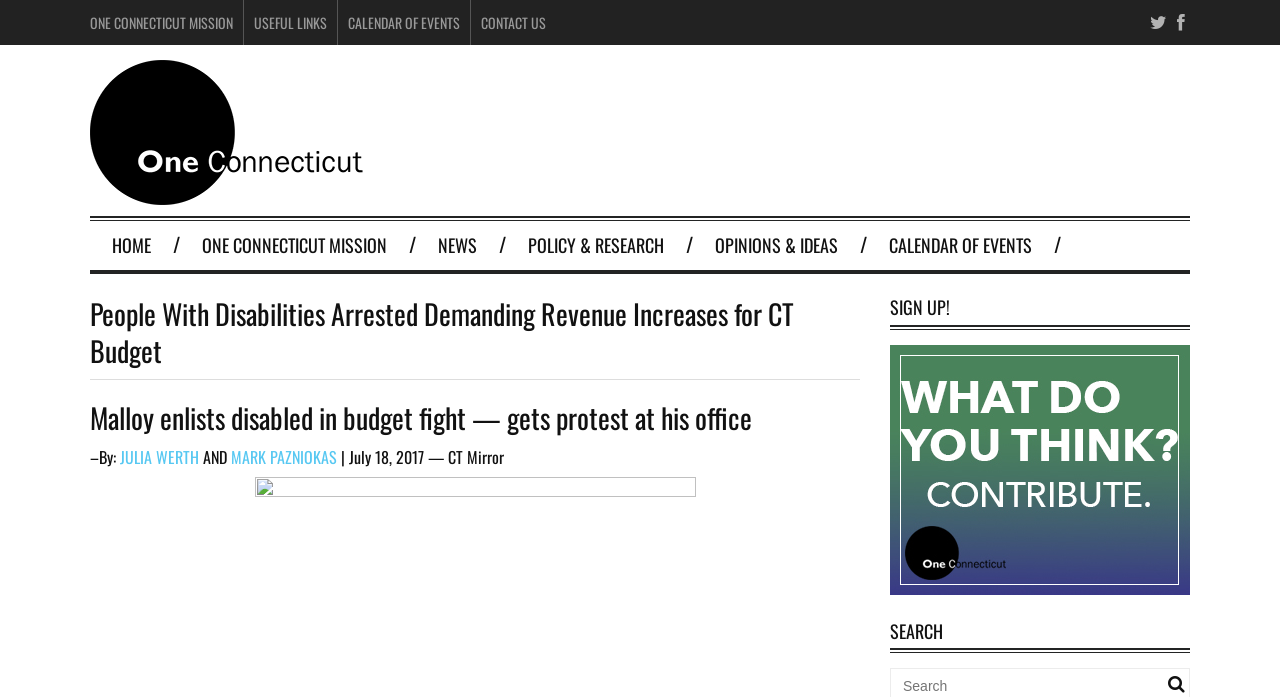Create a detailed summary of the webpage's content and design.

The webpage appears to be a news article page from the CT Mirror website. At the top, there is a navigation menu with links to "ONE CONNECTICUT MISSION", "USEFUL LINKS", "CALENDAR OF EVENTS", and "CONTACT US". Below this menu, there is a heading that reads "One Connecticut" with an image of the same name.

To the right of the "One Connecticut" heading, there is a secondary navigation menu with links to "HOME", "ONE CONNECTICUT MISSION", "NEWS", "POLICY & RESEARCH", "OPINIONS & IDEAS", and "CALENDAR OF EVENTS".

The main content of the page is an article with the title "People With Disabilities Arrested Demanding Revenue Increases for CT Budget". Below the title, there is a subheading that reads "Malloy enlists disabled in budget fight — gets protest at his office". The article is attributed to authors JULIA WERTH and MARK PAZNIOKAS, with a publication date of July 18, 2017.

On the right side of the page, there is a complementary section with a heading that reads "SIGN UP!". Below this heading, there is an image and a link to sign up. Further down, there is a search bar with a heading that reads "SEARCH" and a magnifying glass icon.

At the very bottom of the page, there are two social media icons, represented by Unicode characters "\uf099" and "\uf09a".